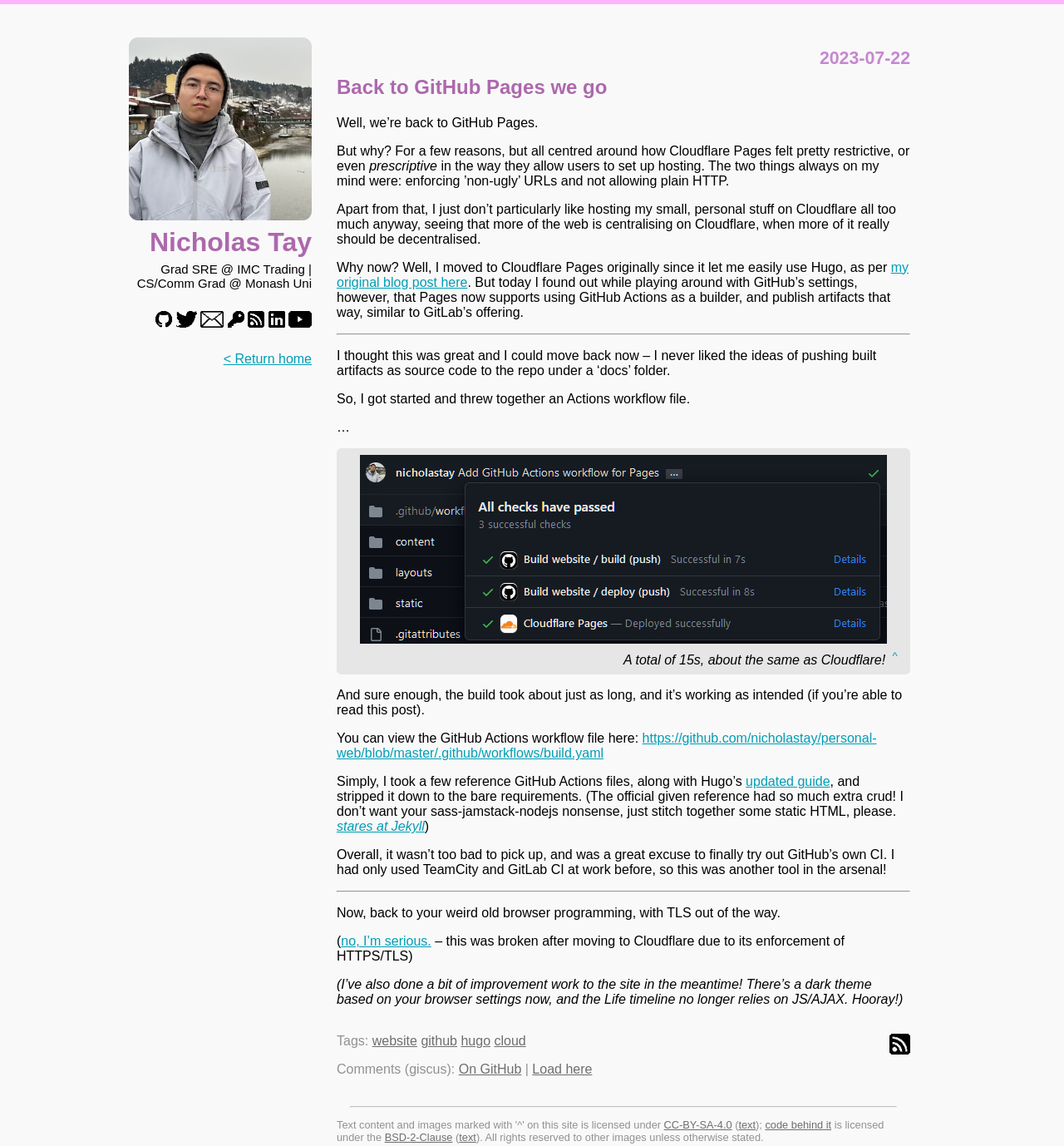Using the information in the image, could you please answer the following question in detail:
What is the author's profession?

The author's profession can be determined by looking at the text 'Grad SRE @ IMC Trading | CS/Comm Grad @ Monash Uni' which is located below the author's face image.